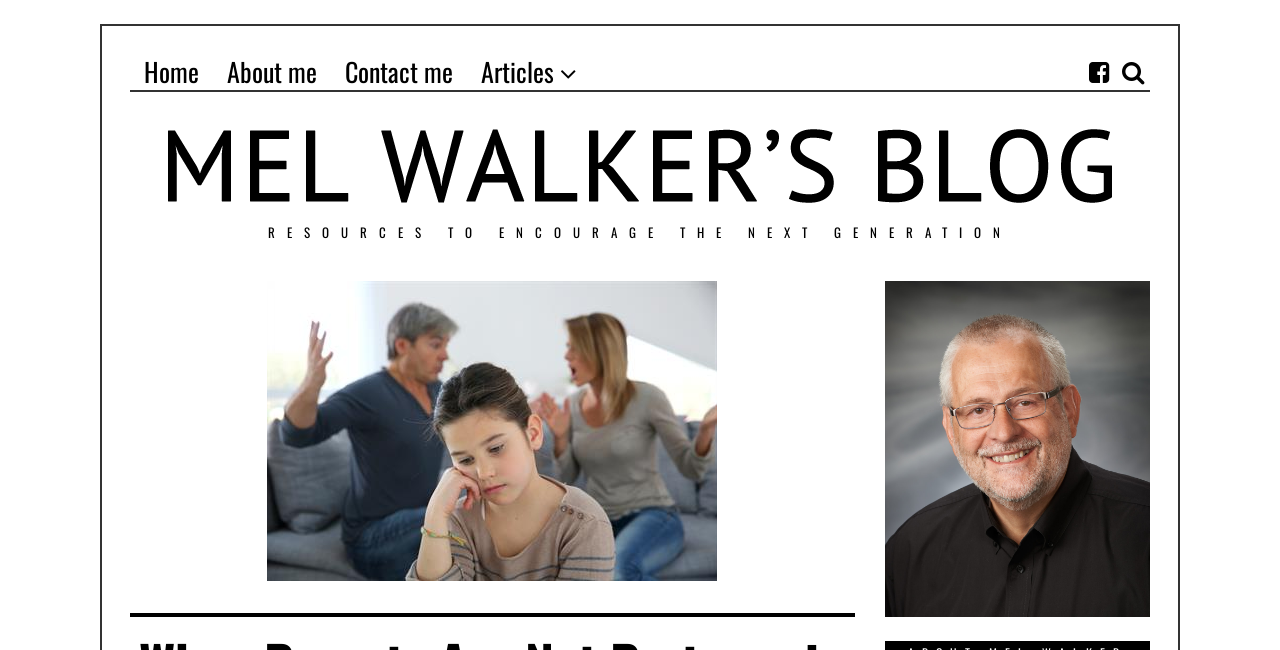What is the text of the main heading?
Kindly answer the question with as much detail as you can.

The main heading of the webpage is 'RESOURCES TO ENCOURAGE THE NEXT GENERATION', which is located at the top of the webpage with a bounding box of [0.102, 0.345, 0.898, 0.371].